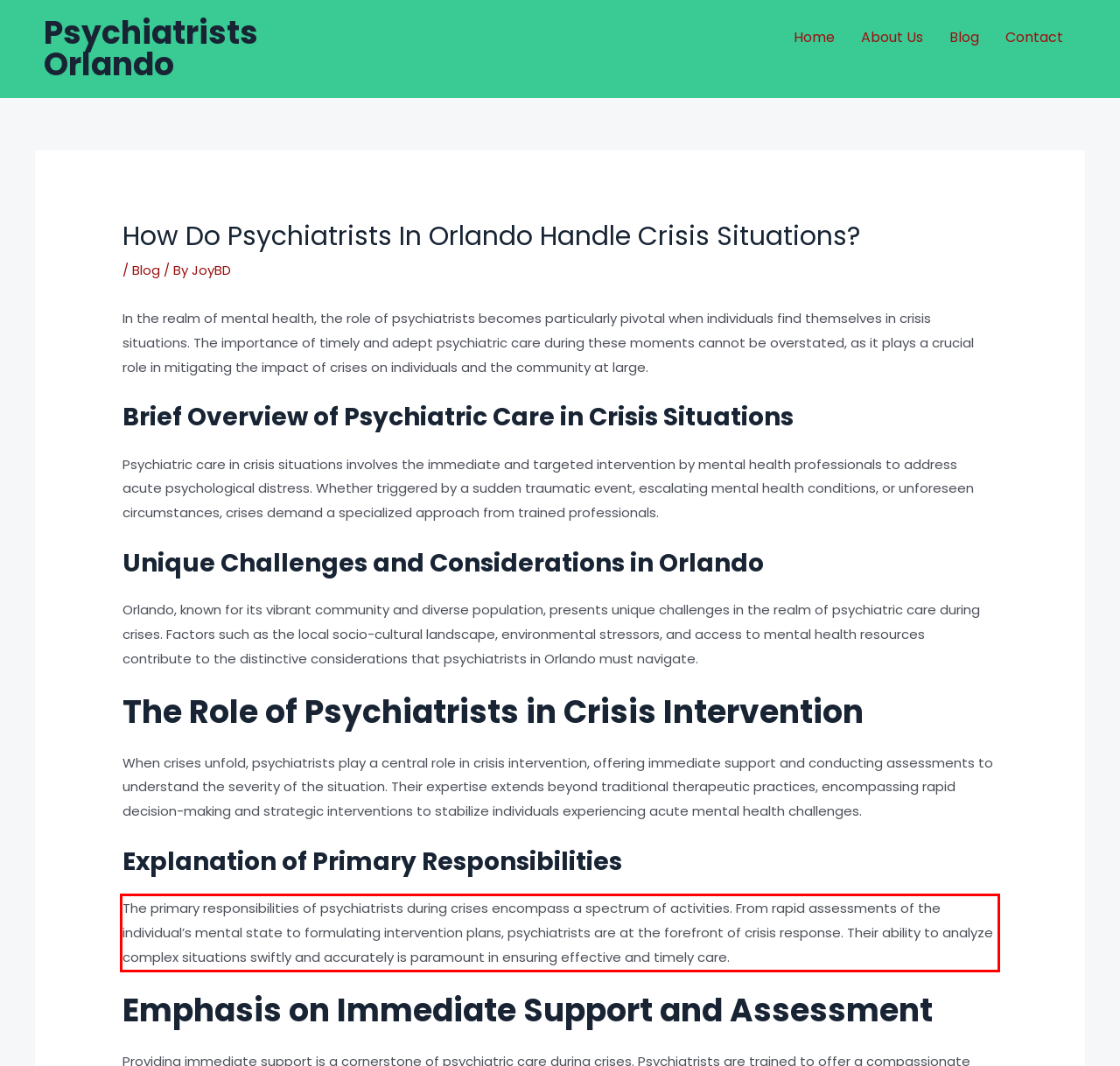Please identify and extract the text content from the UI element encased in a red bounding box on the provided webpage screenshot.

The primary responsibilities of psychiatrists during crises encompass a spectrum of activities. From rapid assessments of the individual’s mental state to formulating intervention plans, psychiatrists are at the forefront of crisis response. Their ability to analyze complex situations swiftly and accurately is paramount in ensuring effective and timely care.